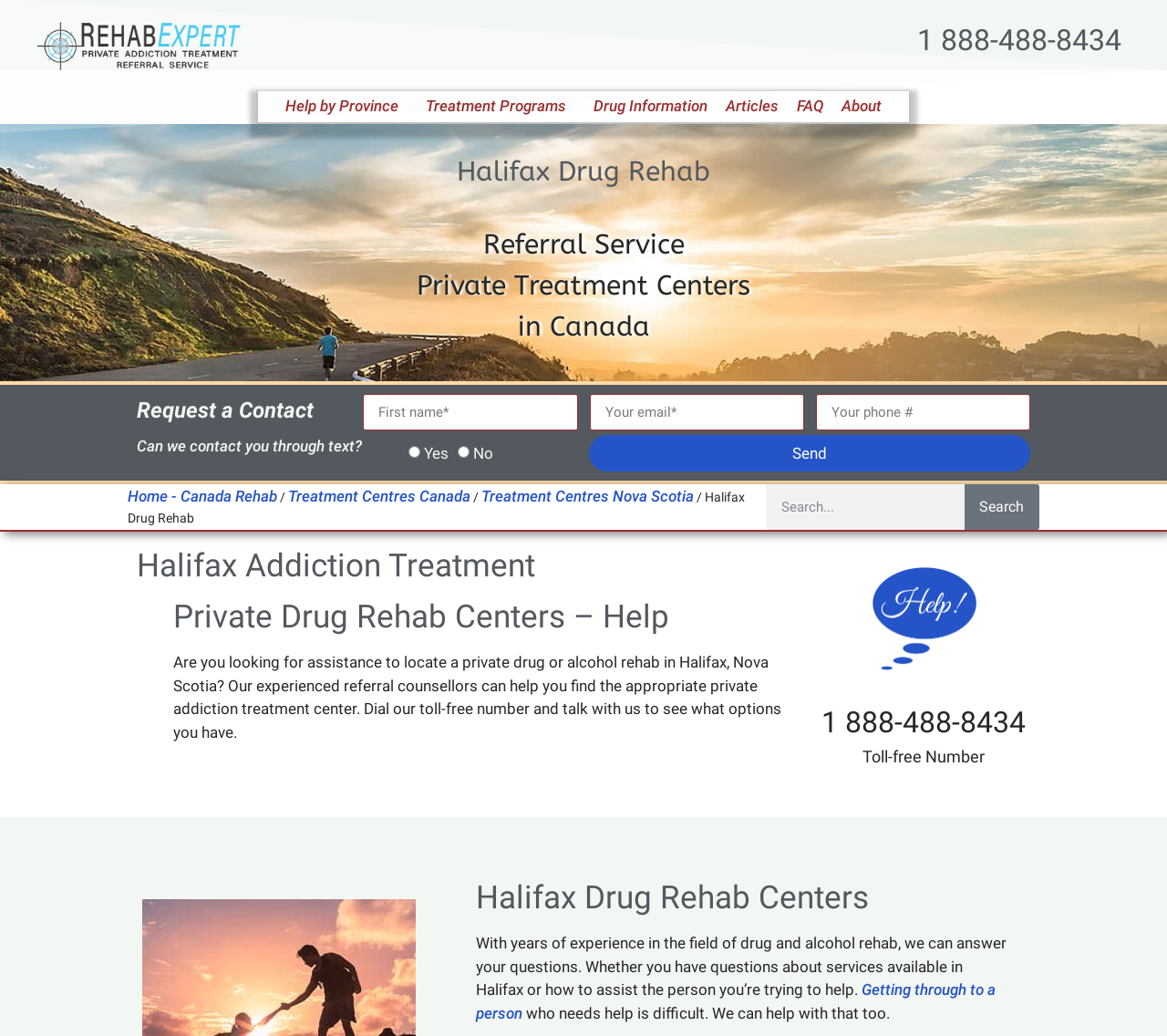What is the topic of the webpage?
Please ensure your answer to the question is detailed and covers all necessary aspects.

I determined the topic of the webpage by reading the headings and text on the webpage. The main heading is 'Halifax Drug Rehab', and the text discusses private drug rehab centers in Halifax, Nova Scotia.